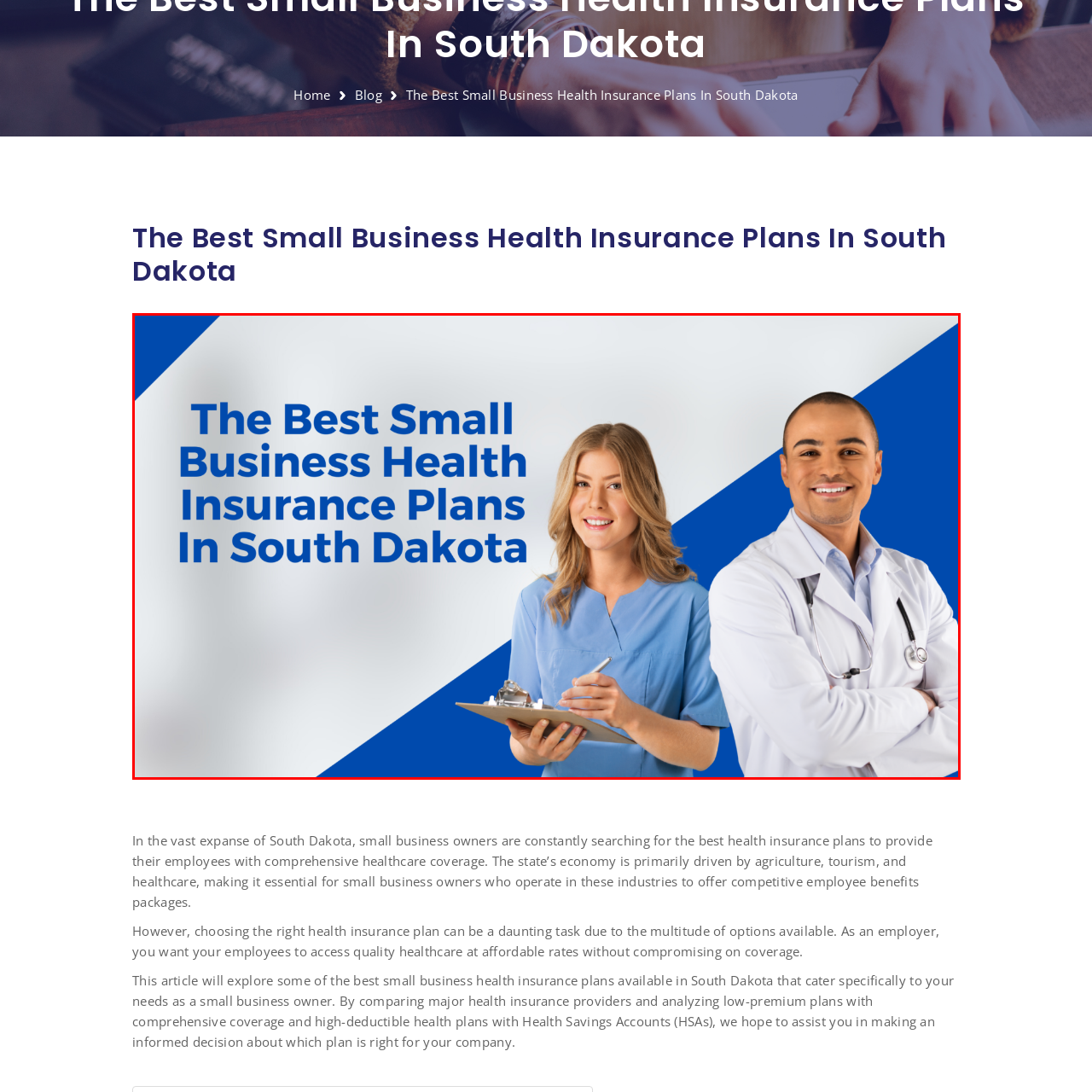Please look at the highlighted area within the red border and provide the answer to this question using just one word or phrase: 
What is the profession of the man on the right?

Medical field